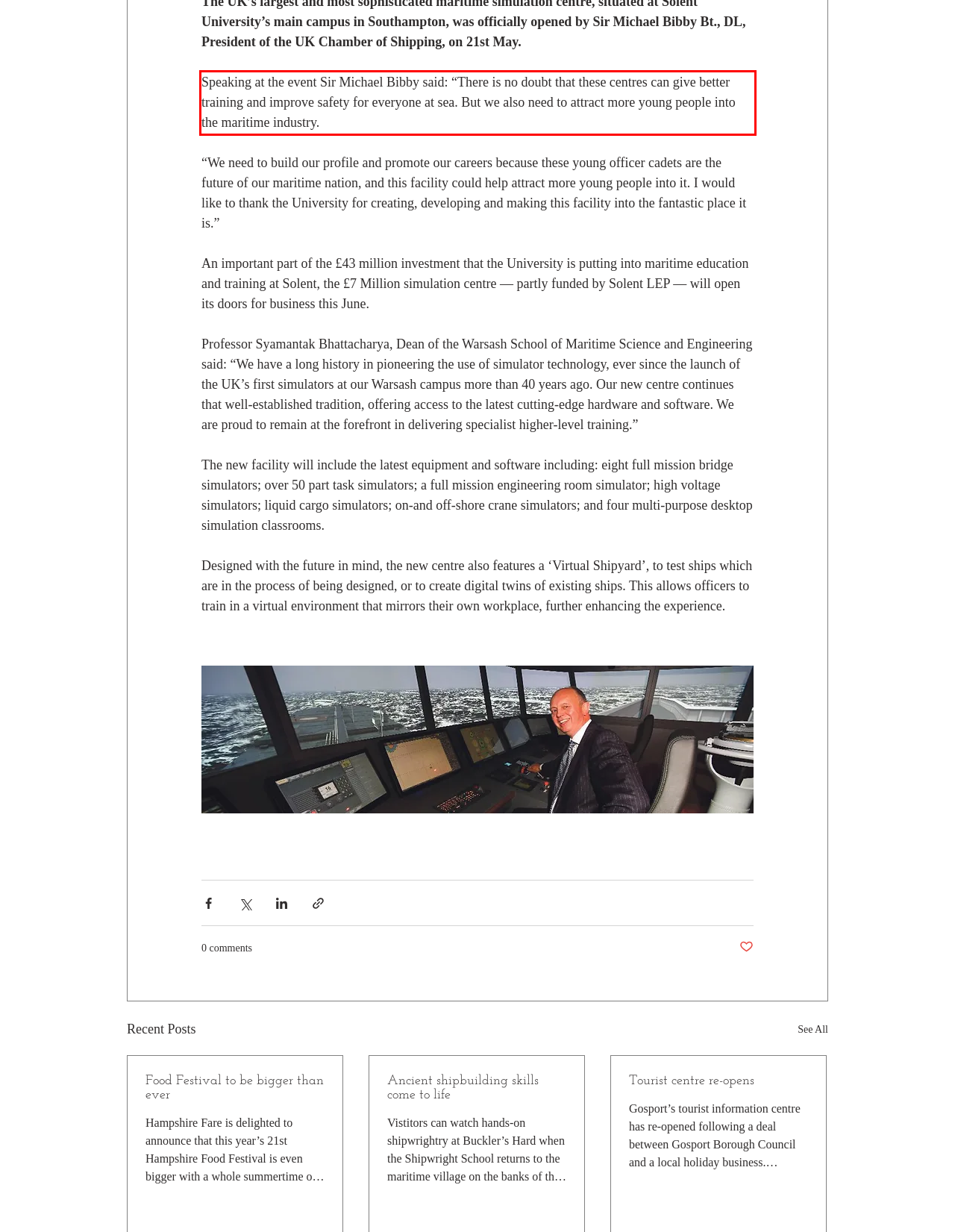Examine the screenshot of the webpage, locate the red bounding box, and perform OCR to extract the text contained within it.

Speaking at the event Sir Michael Bibby said: “There is no doubt that these centres can give better training and improve safety for everyone at sea. But we also need to attract more young people into the maritime industry.